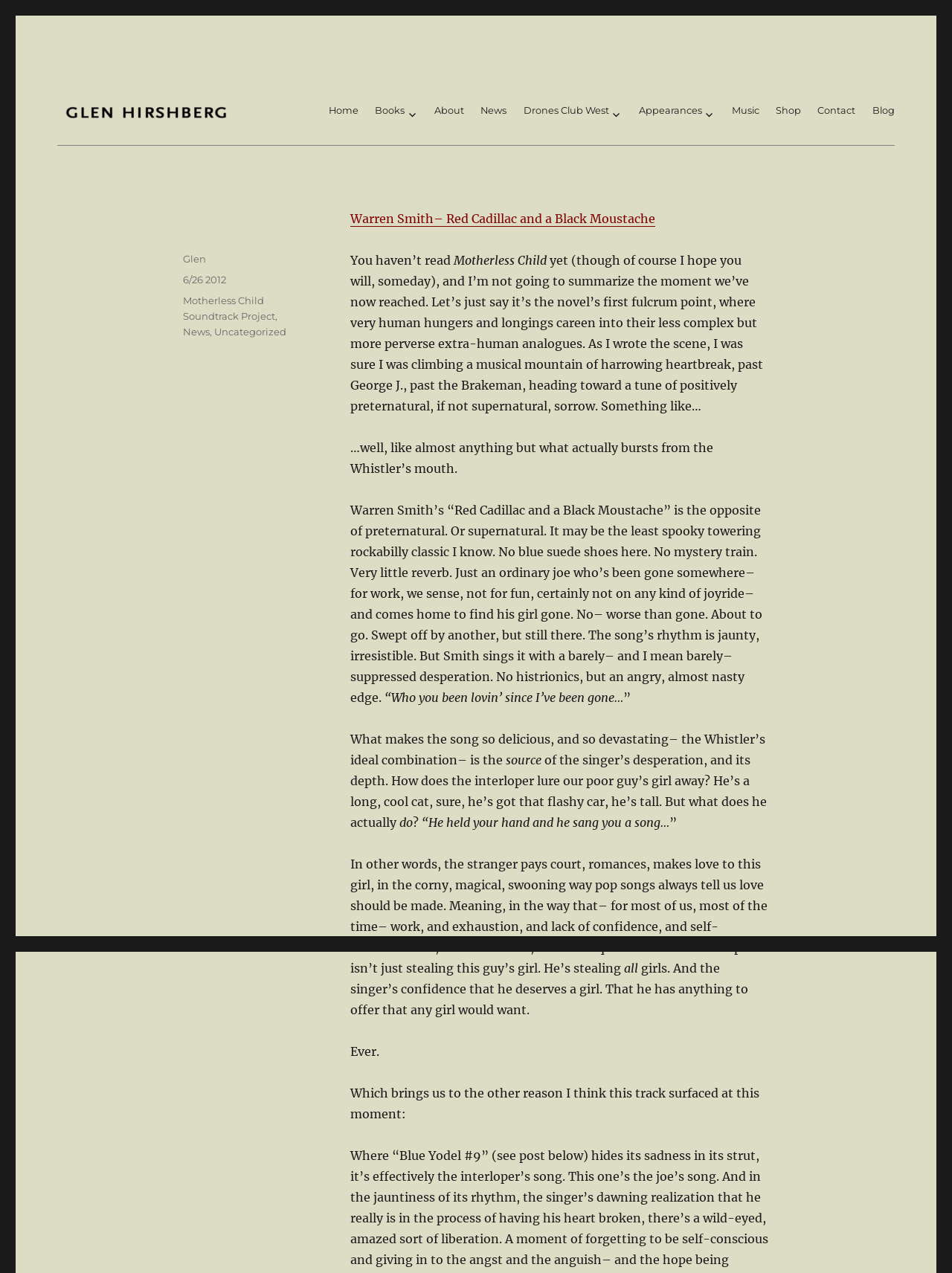Please determine the bounding box coordinates for the UI element described as: "parent_node: Glen Hirshberg".

[0.06, 0.077, 0.248, 0.098]